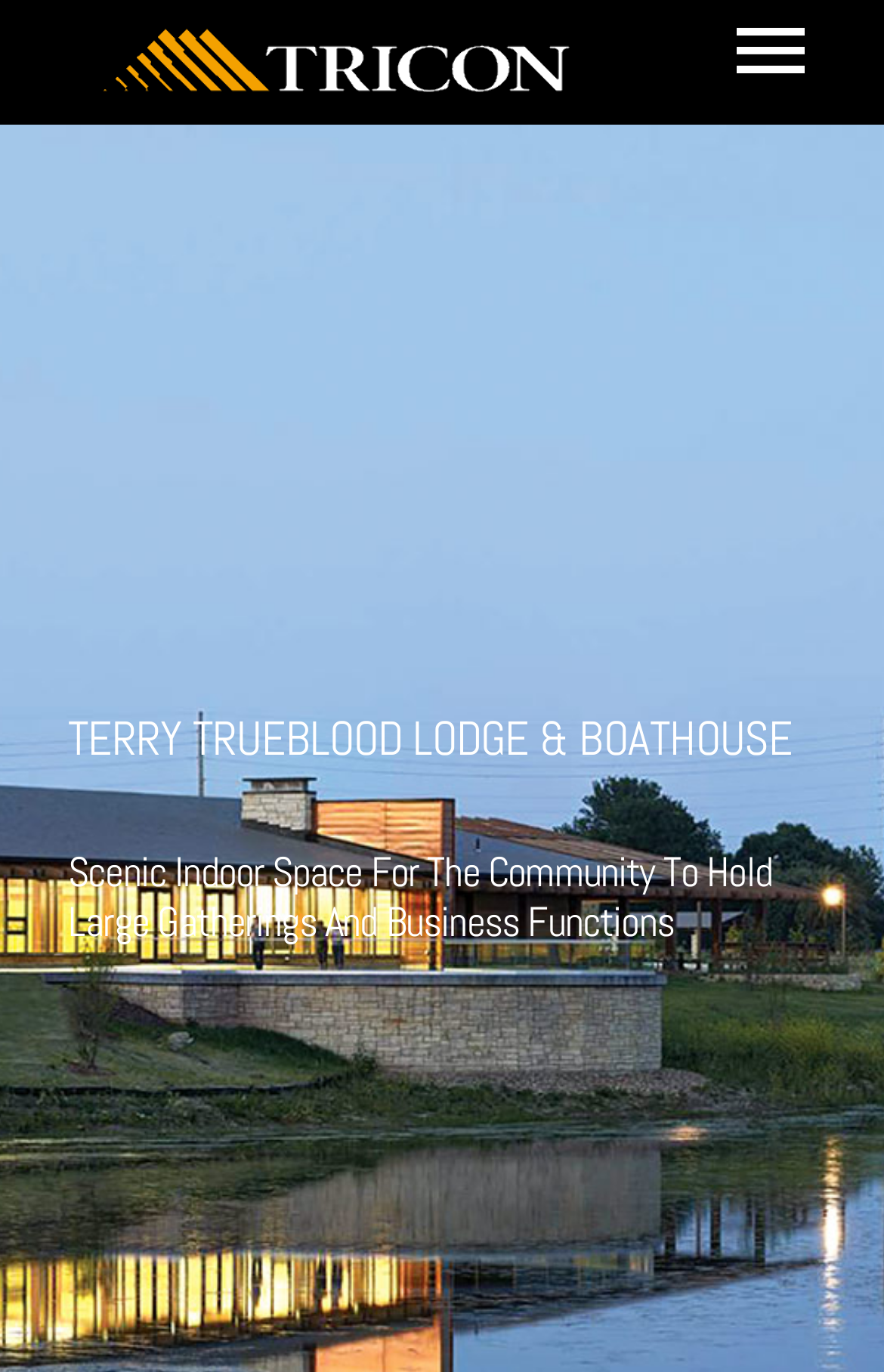Kindly determine the bounding box coordinates of the area that needs to be clicked to fulfill this instruction: "Click the Tricon Construction Group Logo".

[0.077, 0.003, 0.686, 0.031]